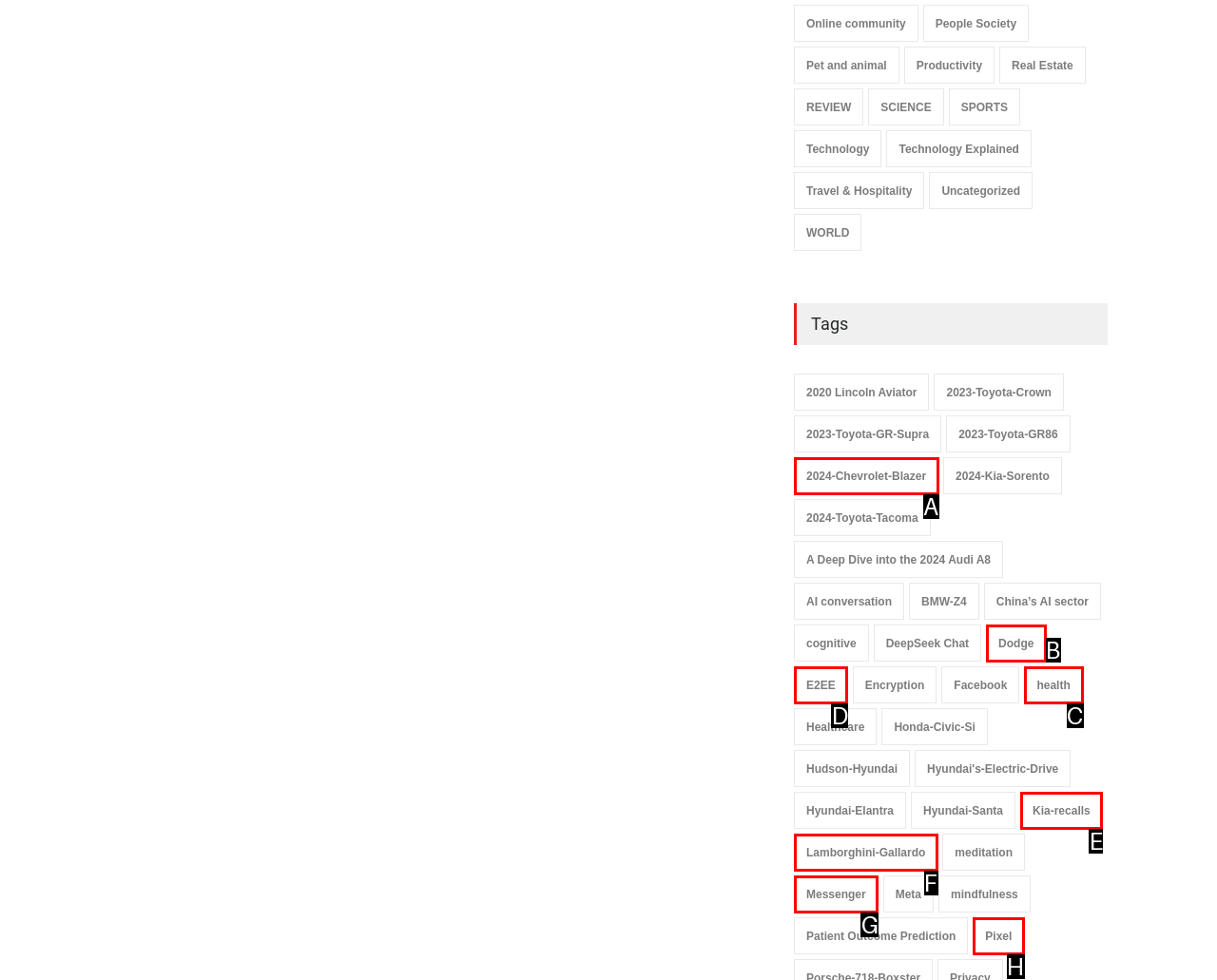Point out the UI element to be clicked for this instruction: Read about health. Provide the answer as the letter of the chosen element.

C